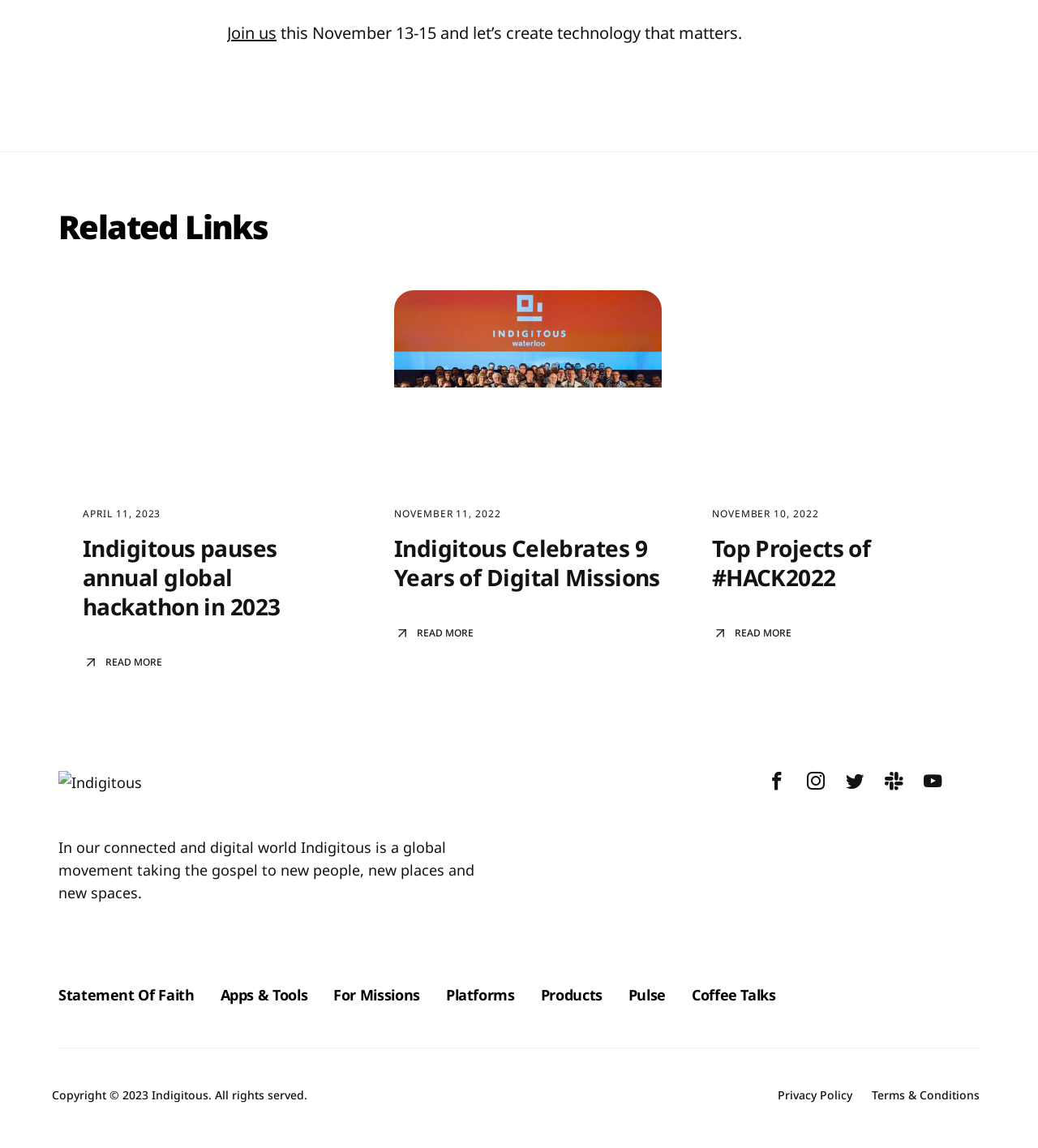How many related links are there in the footer?
Give a detailed response to the question by analyzing the screenshot.

In the footer section of the webpage, there are three related links: 'Indigitous pauses annual global hackathon in 2023', 'Indigitous Waterloo', and 'Indigitous #HACK'.